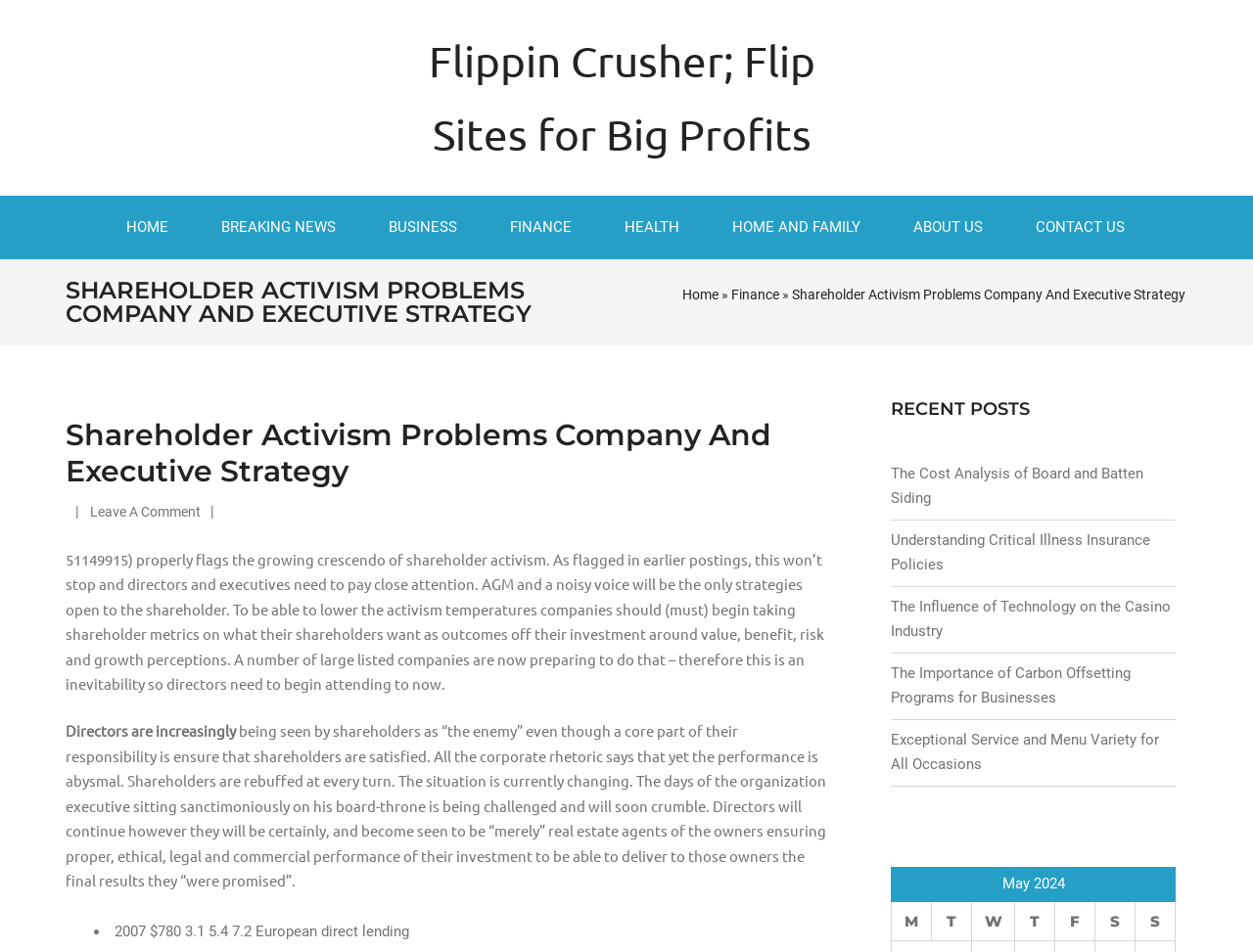Locate the bounding box coordinates of the area you need to click to fulfill this instruction: 'Click on the 'ABOUT US' link'. The coordinates must be in the form of four float numbers ranging from 0 to 1: [left, top, right, bottom].

[0.71, 0.205, 0.804, 0.272]